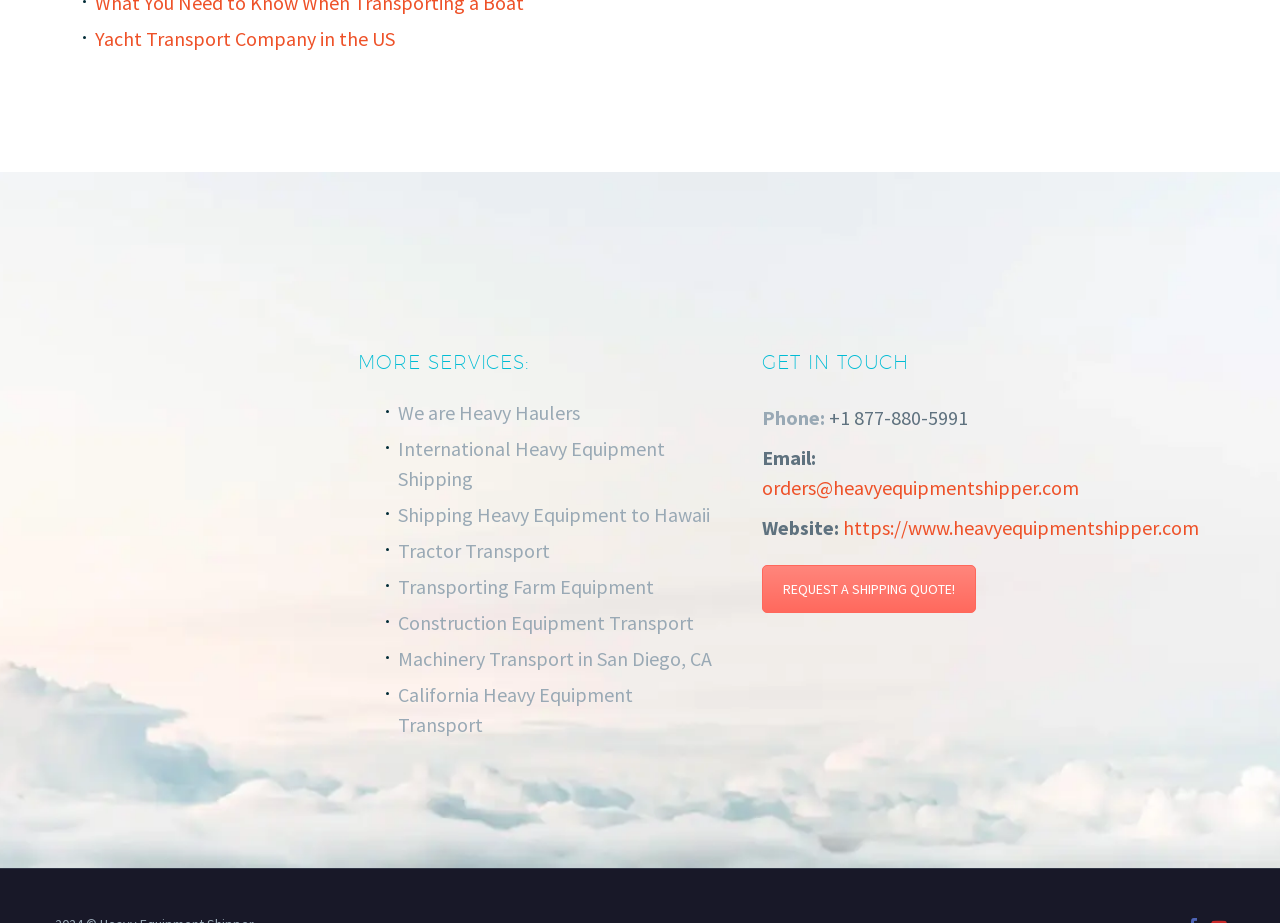Give a concise answer of one word or phrase to the question: 
What is the company's email address?

orders@heavyequipmentshipper.com